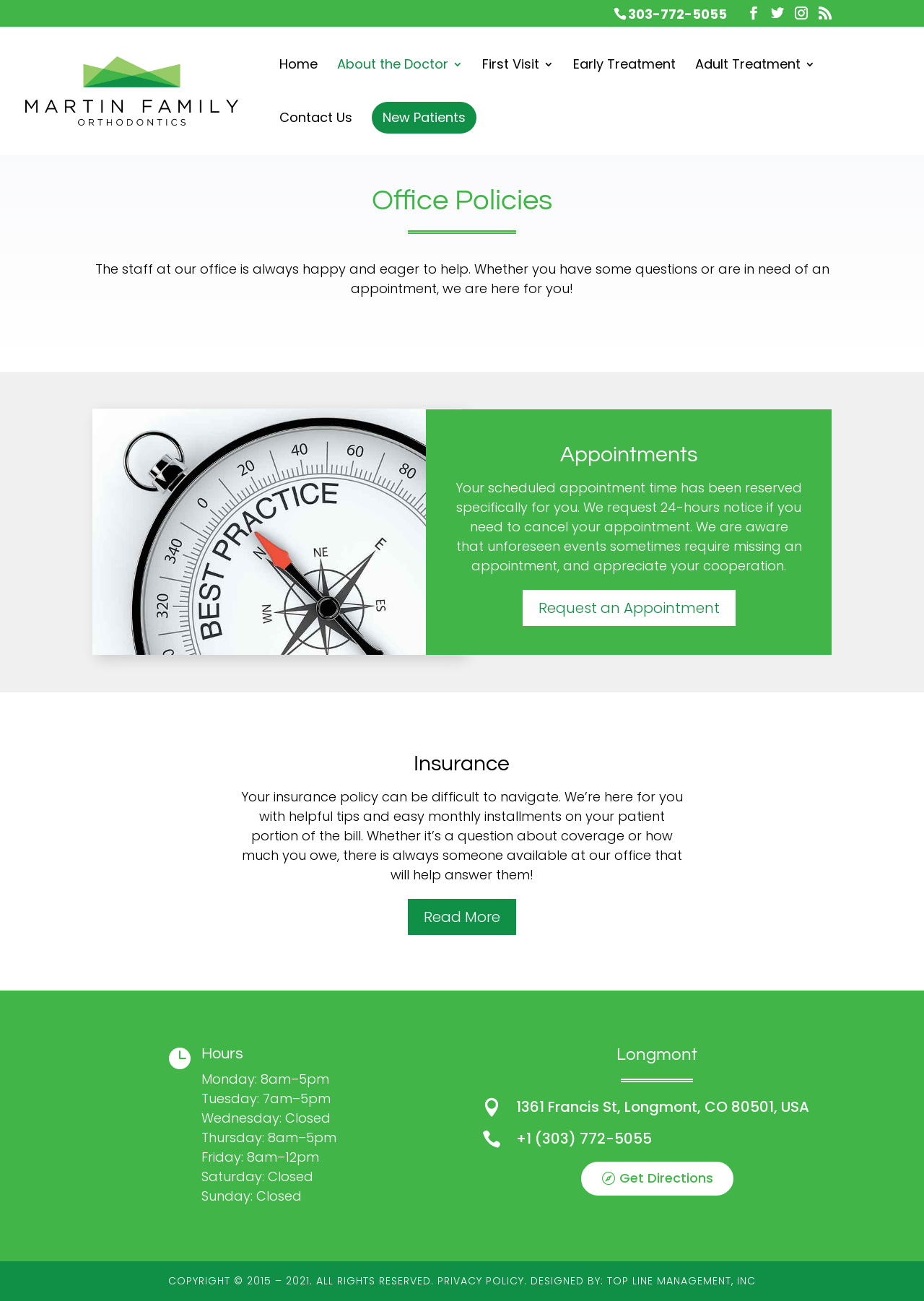Please locate the bounding box coordinates of the element that should be clicked to achieve the given instruction: "Get directions to the Longmont office".

[0.629, 0.893, 0.793, 0.919]